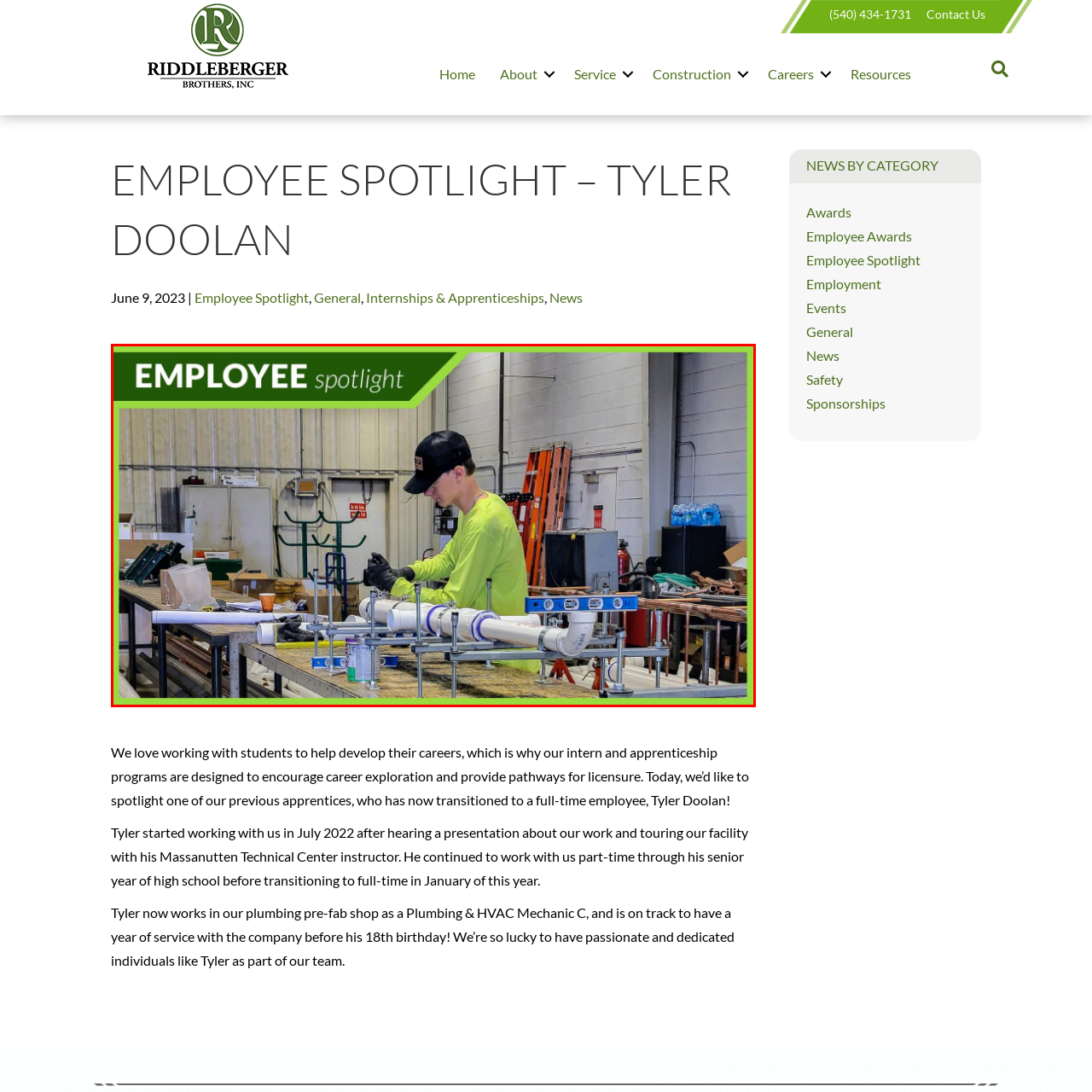Pay attention to the area highlighted by the red boundary and answer the question with a single word or short phrase: 
What is the theme of the vibrant green border?

EMPLOYEE spotlight